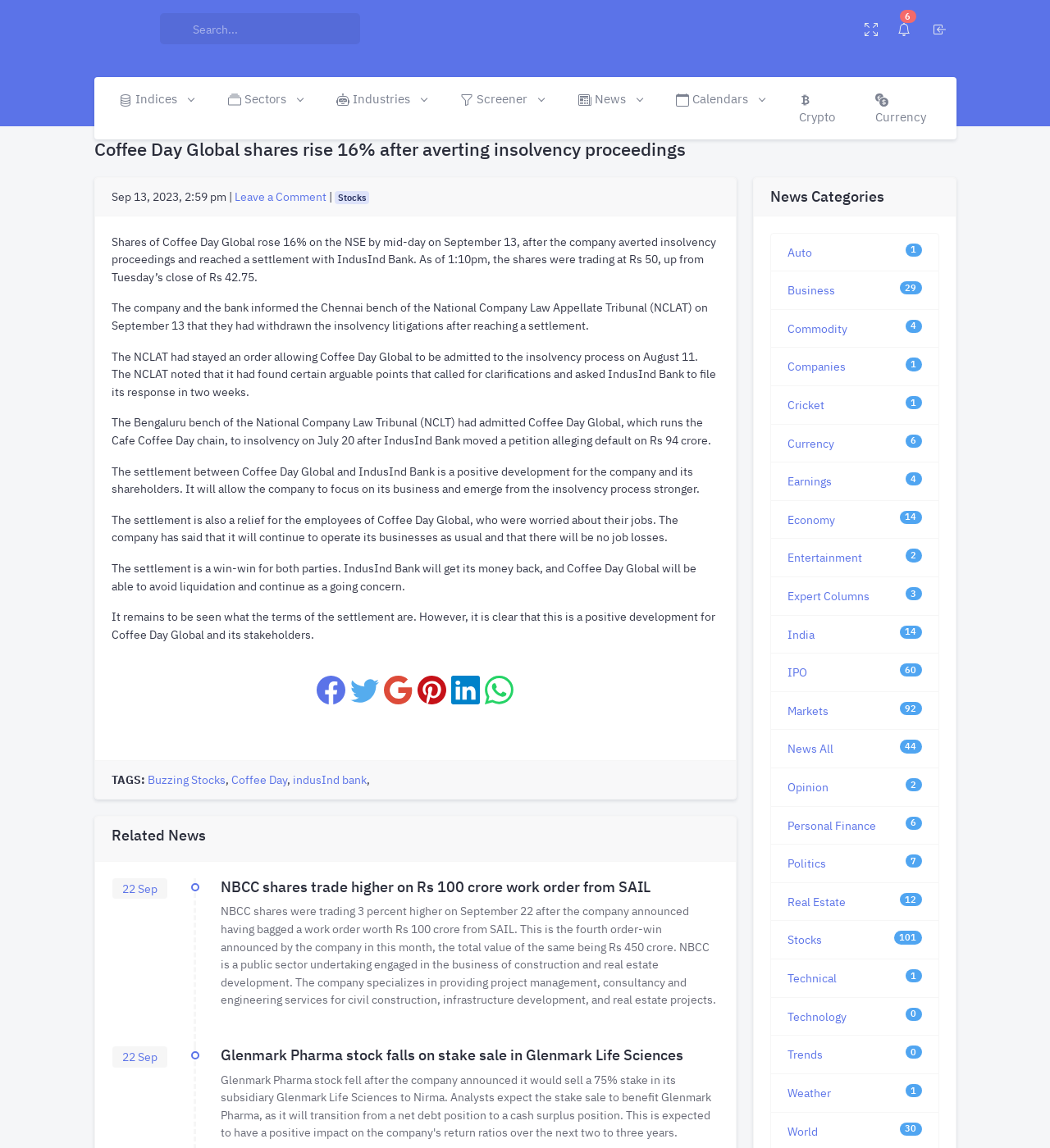Provide a comprehensive description of the webpage.

This webpage is about a news article titled "Coffee Day Global shares rise 16% after averting insolvency proceedings" on TechAnalysis.net. At the top, there is a search bar and three buttons with icons. Below that, there are several buttons for navigating to different sections of the website, including Indices, Sectors, Industries, Screener, News, Calendars, Crypto, and Currency.

The main article is divided into several paragraphs, with a heading that summarizes the content. The article discusses how Coffee Day Global has averted insolvency proceedings by reaching a settlement with IndusInd Bank, which is a win-win for both parties. The settlement allows Coffee Day Global to focus on its business and emerge from the insolvency process stronger, while IndusInd Bank will get its money back.

There are several links and buttons throughout the article, including a link to leave a comment, a link to Stocks, and several social media sharing buttons. At the bottom of the article, there are tags and related news articles, including "Buzzing Stocks", "Coffee Day", and "IndusInd Bank". There is also a section titled "Related News" with two news articles, one about NBCC shares trading higher on a work order from SAIL, and another about Glenmark Pharma stock falling on stake sale in Glenmark Life Sciences.

On the right side of the webpage, there is a section titled "News Categories" with links to various news categories, including Auto, Business, Commodity, Companies, Cricket, Currency, Earnings, Economy, Entertainment, Expert Columns, India, and IPO.